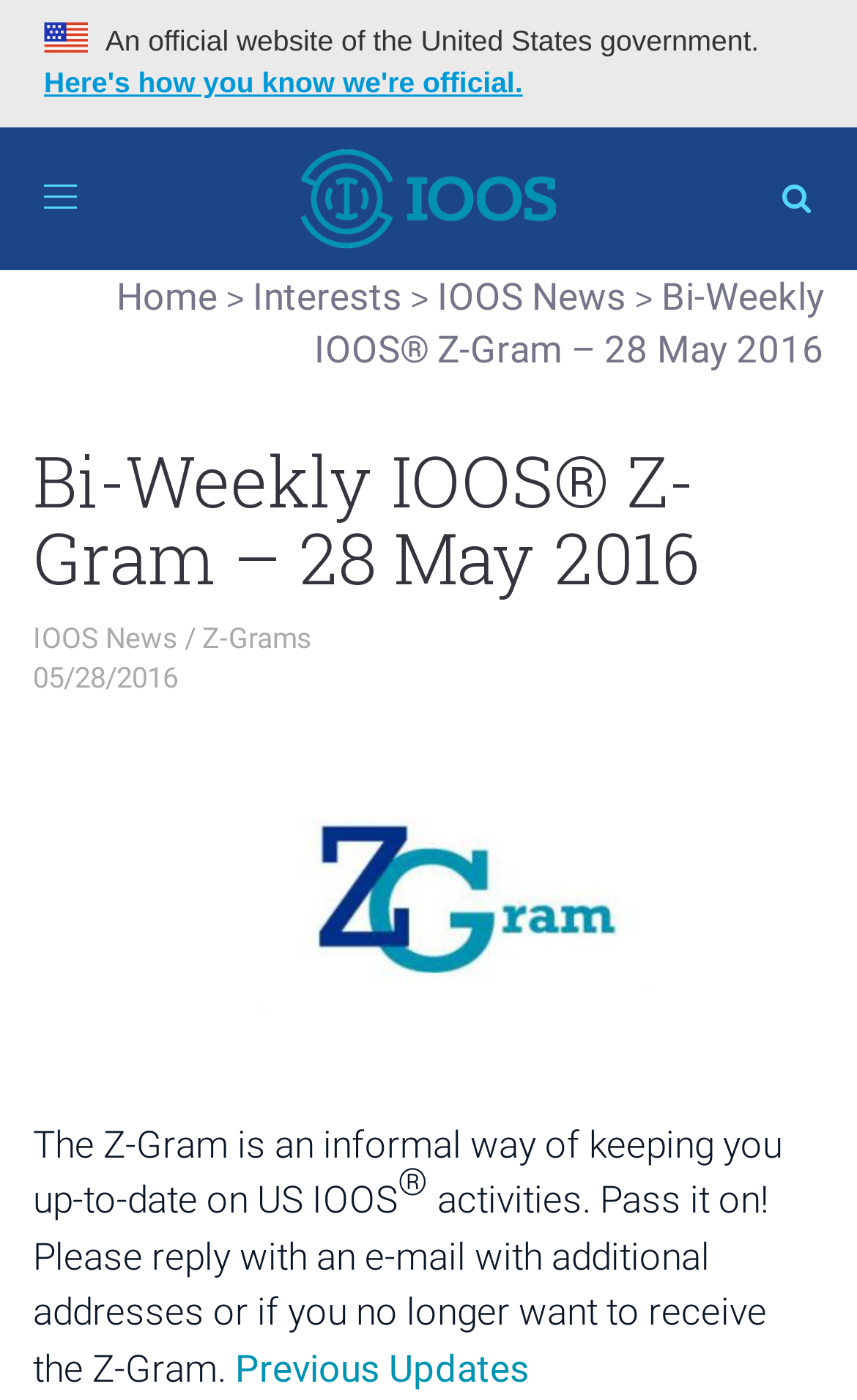Please identify the bounding box coordinates of where to click in order to follow the instruction: "Visit the IOOS News page".

[0.51, 0.196, 0.731, 0.227]